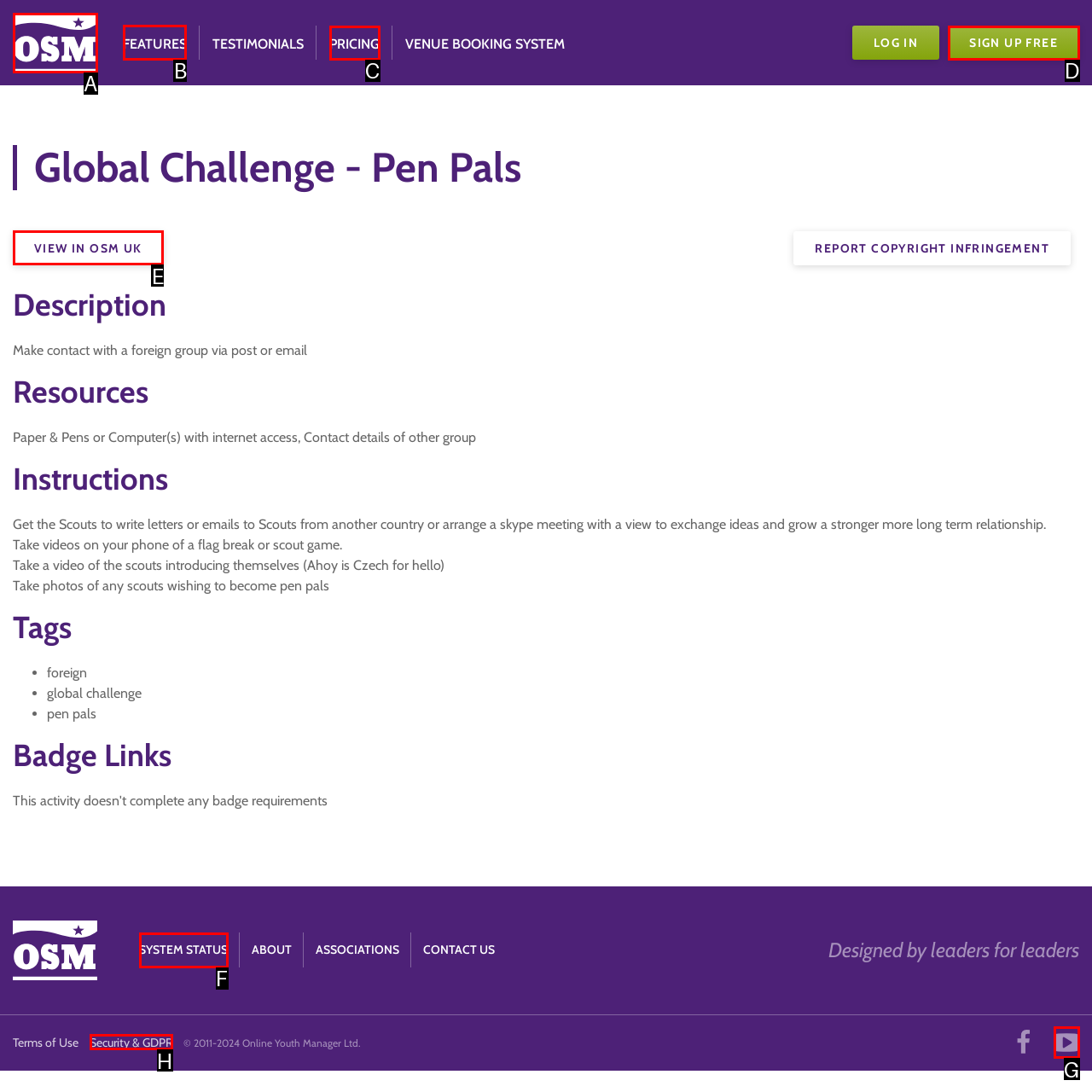Determine which HTML element to click to execute the following task: Click on the 'FEATURES' link Answer with the letter of the selected option.

B